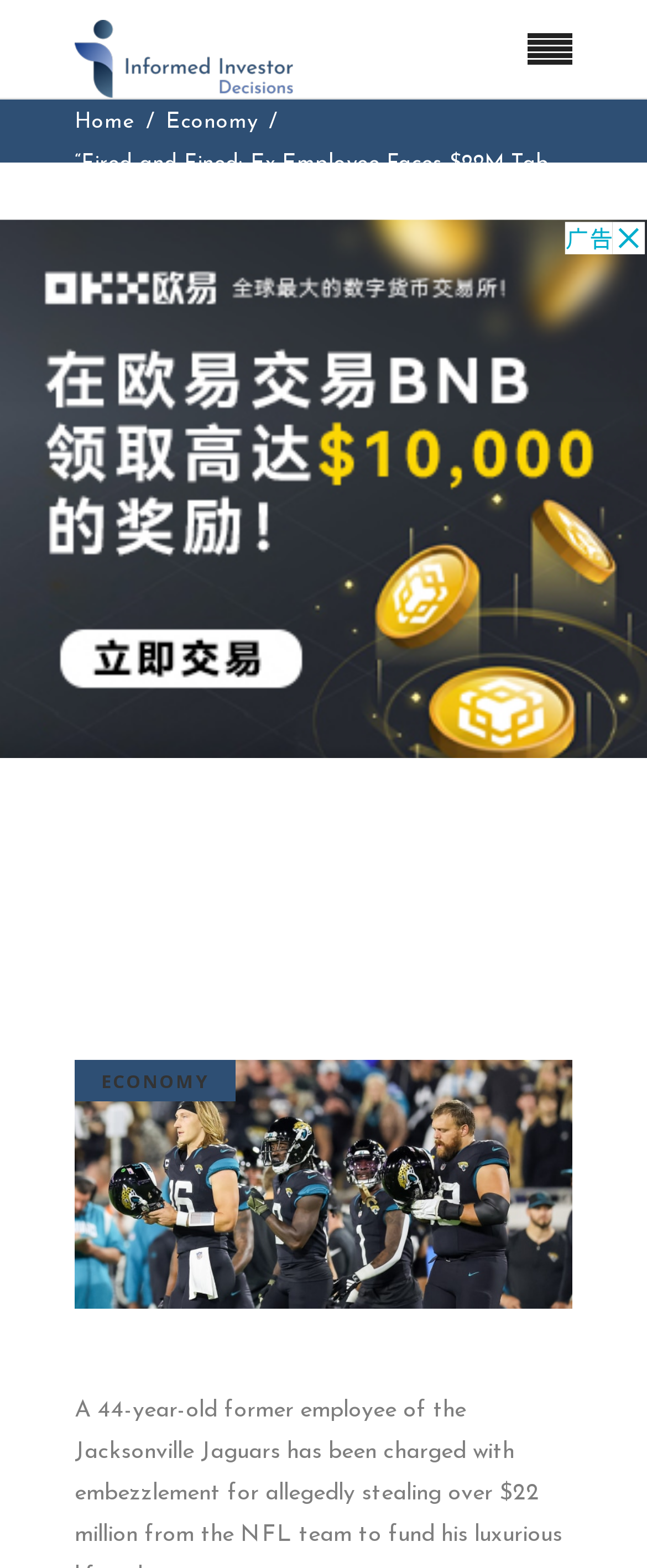Provide a thorough description of the webpage you see.

The webpage appears to be a news article or blog post about a former employee who went on a luxury shopping spree with company funds and now faces a $22 million fine. 

At the top left of the page, there is a mobile logo, which is an image linked to the website's homepage. To the right of the mobile logo, there is a link with no text. 

Below the mobile logo, there is a navigation menu with links to the "Home" and "Economy" sections of the website. 

The main content of the webpage is a news article with a title that matches the meta description. The title is prominently displayed in a large font size. 

Above the main content, there is an advertisement iframe that spans the full width of the page. 

The article itself is divided into sections, with a heading that repeats the title of the article. There is also a link to the "ECONOMY" section of the website, which is likely related to the topic of the article.